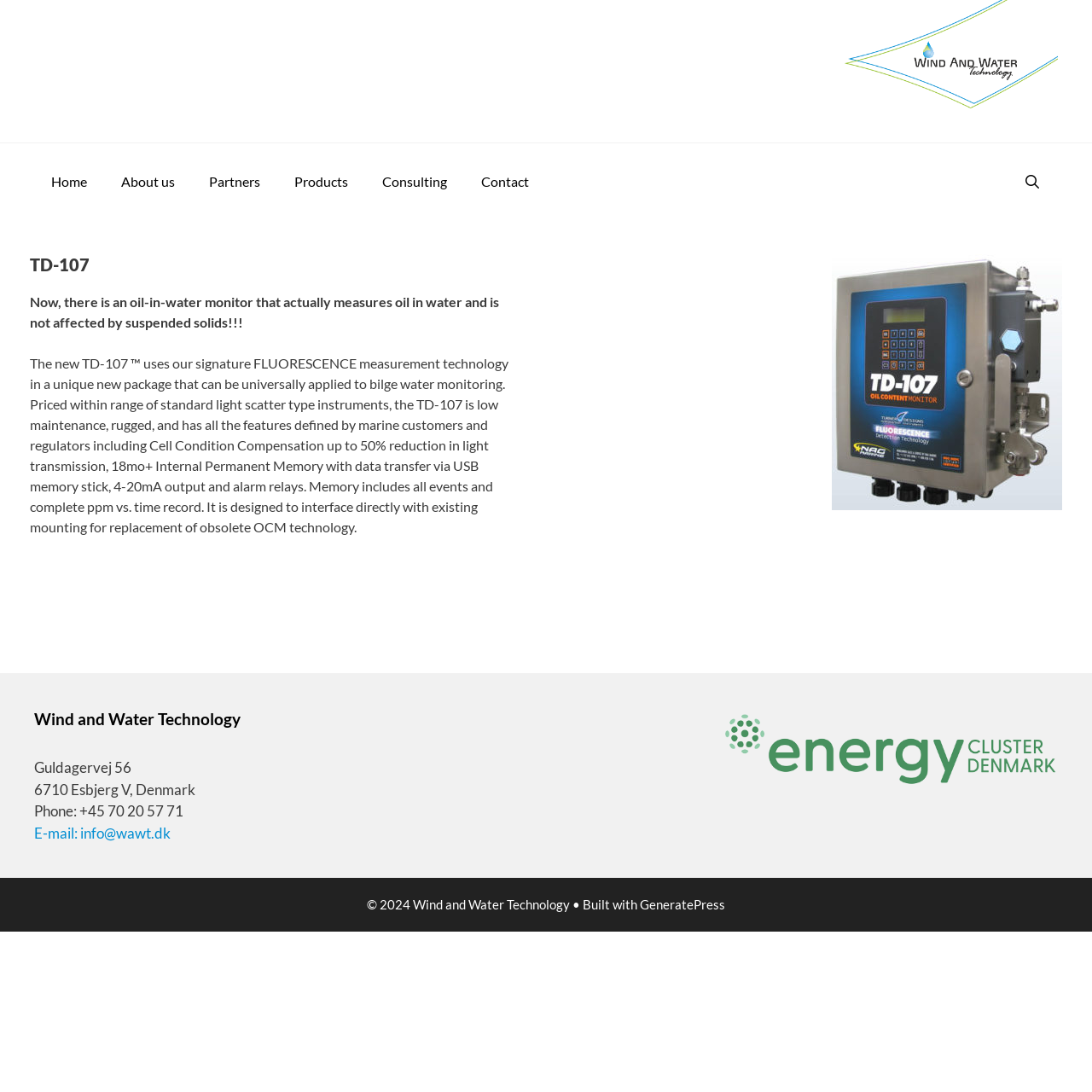Please find the bounding box coordinates of the element's region to be clicked to carry out this instruction: "Search for something".

[0.921, 0.143, 0.969, 0.19]